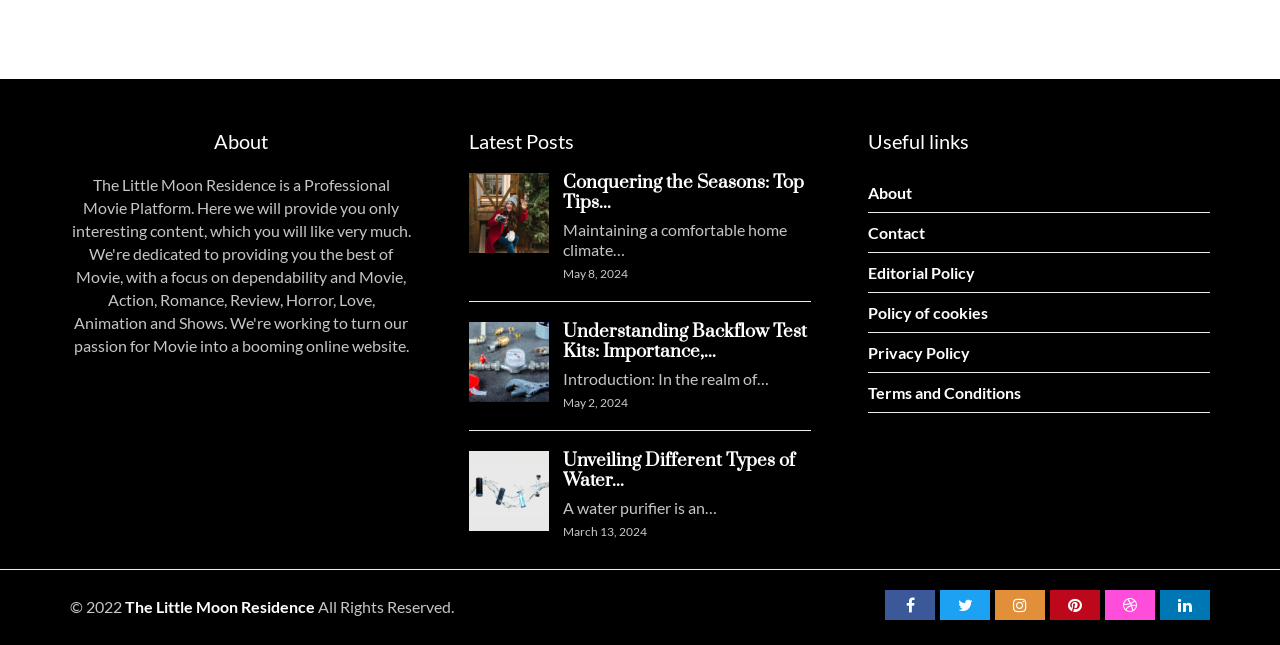Based on the element description About, identify the bounding box coordinates for the UI element. The coordinates should be in the format (top-left x, top-left y, bottom-right x, bottom-right y) and within the 0 to 1 range.

[0.678, 0.268, 0.945, 0.33]